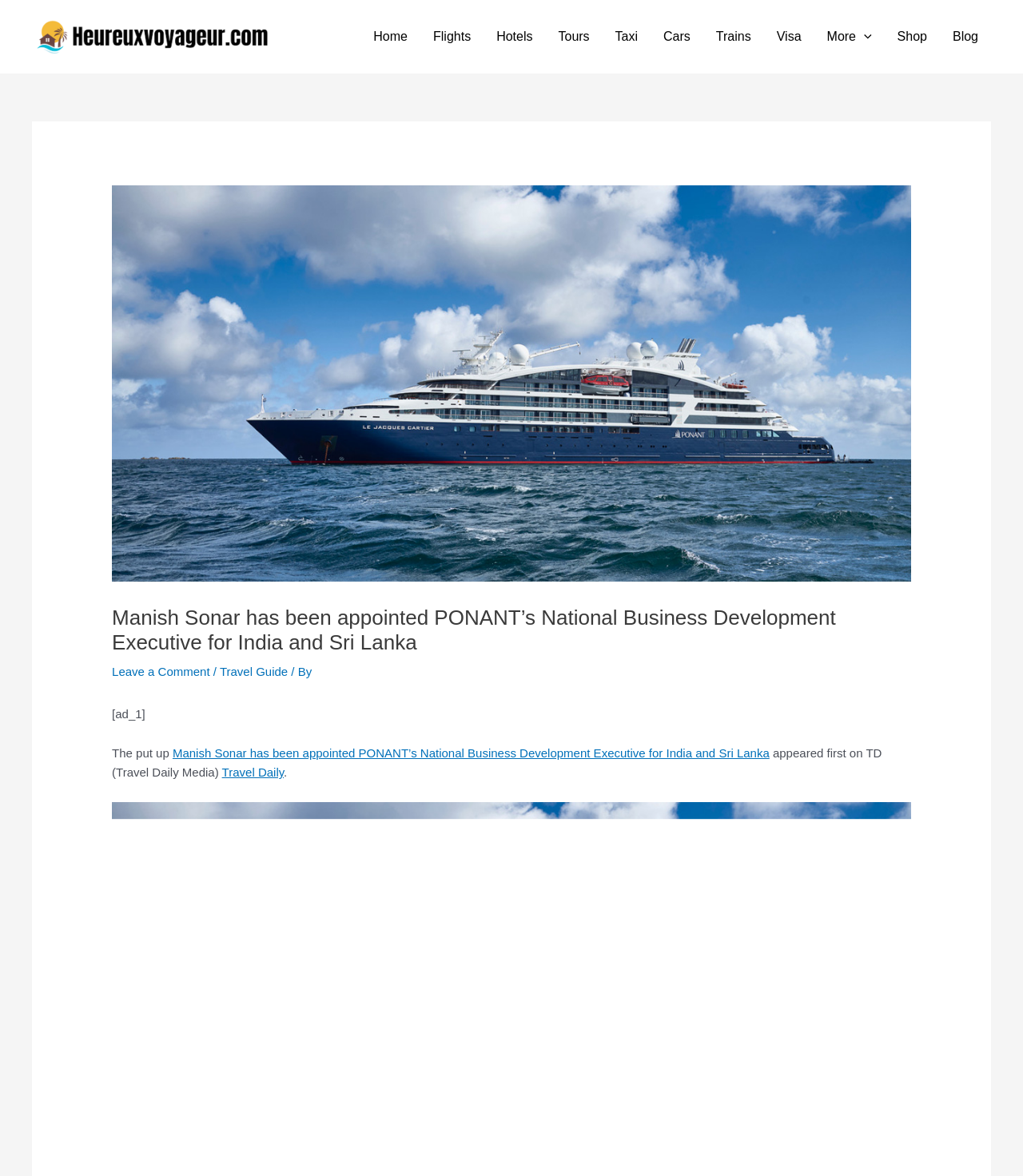Select the bounding box coordinates of the element I need to click to carry out the following instruction: "Leave a comment".

[0.109, 0.565, 0.205, 0.577]